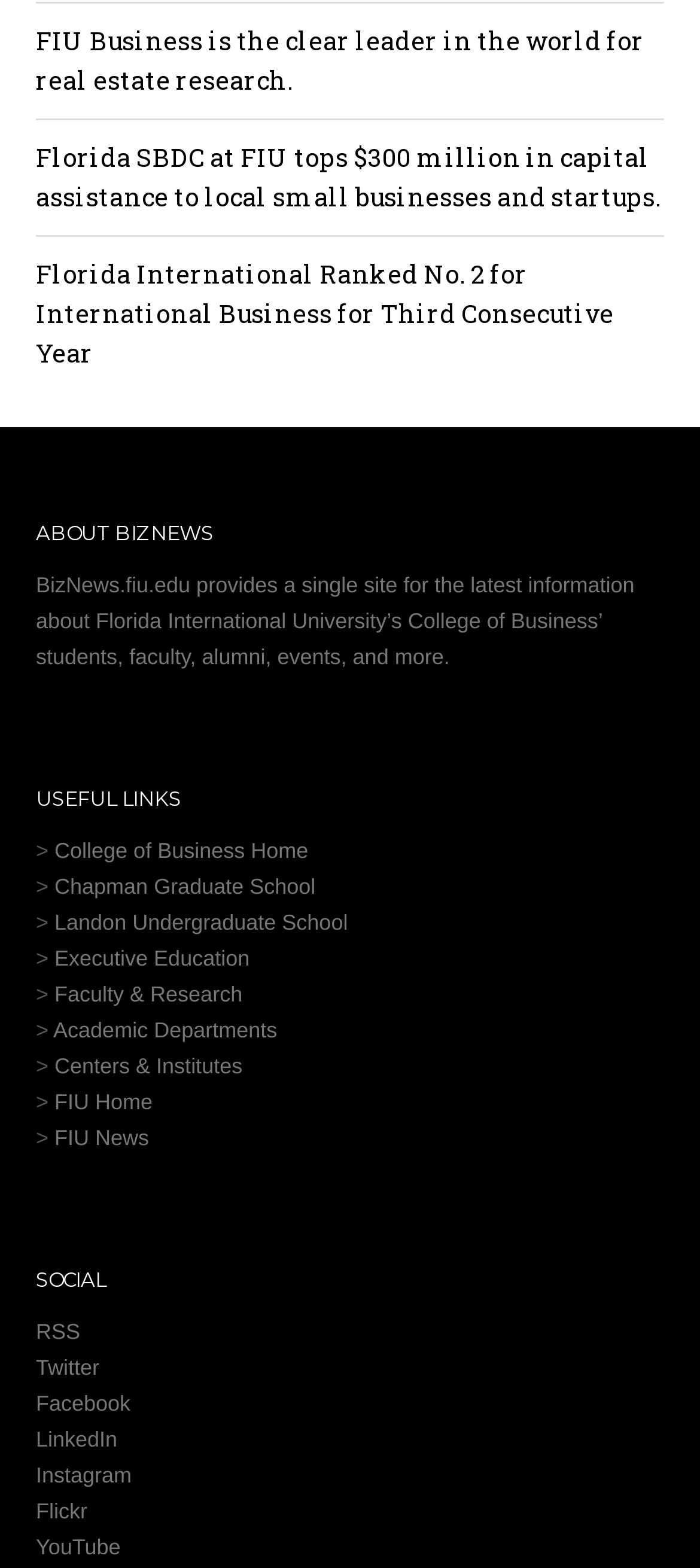Find the bounding box coordinates for the area that should be clicked to accomplish the instruction: "Read about Florida International's ranking in International Business".

[0.051, 0.164, 0.877, 0.236]